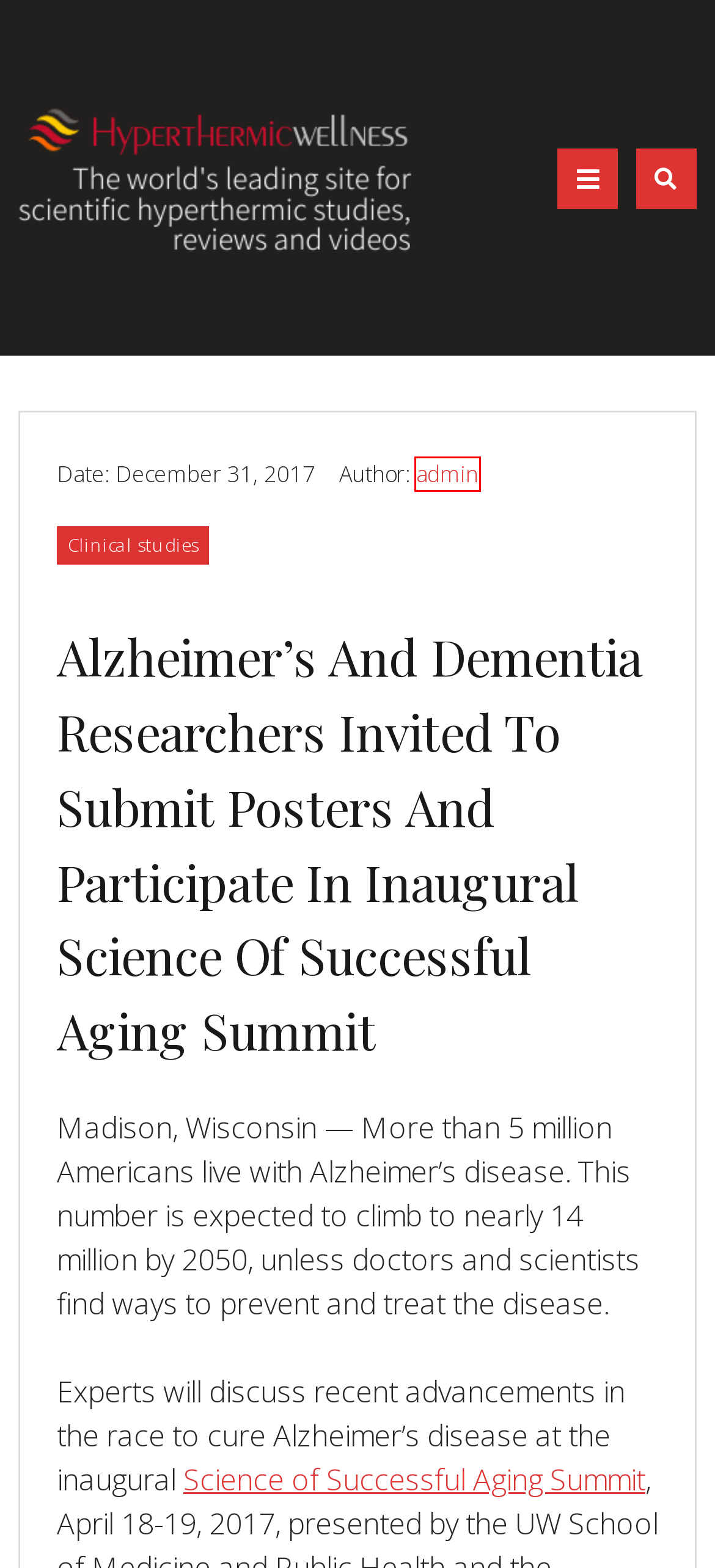You are given a webpage screenshot where a red bounding box highlights an element. Determine the most fitting webpage description for the new page that loads after clicking the element within the red bounding box. Here are the candidates:
A. Alzheimer's disease - Hyperthermic Wellness
B. Glucose tolerance - Hyperthermic Wellness
C. Clinical studies - Hyperthermic Wellness
D. Aging - Hyperthermic Wellness
E. Catecholamines, cortisol - Hyperthermic Wellness
F. Wellness facts - Hyperthermic Wellness
G. Muscle re-growth/Reduce atrophy - Hyperthermic Wellness
H. admin - Hyperthermic Wellness

H